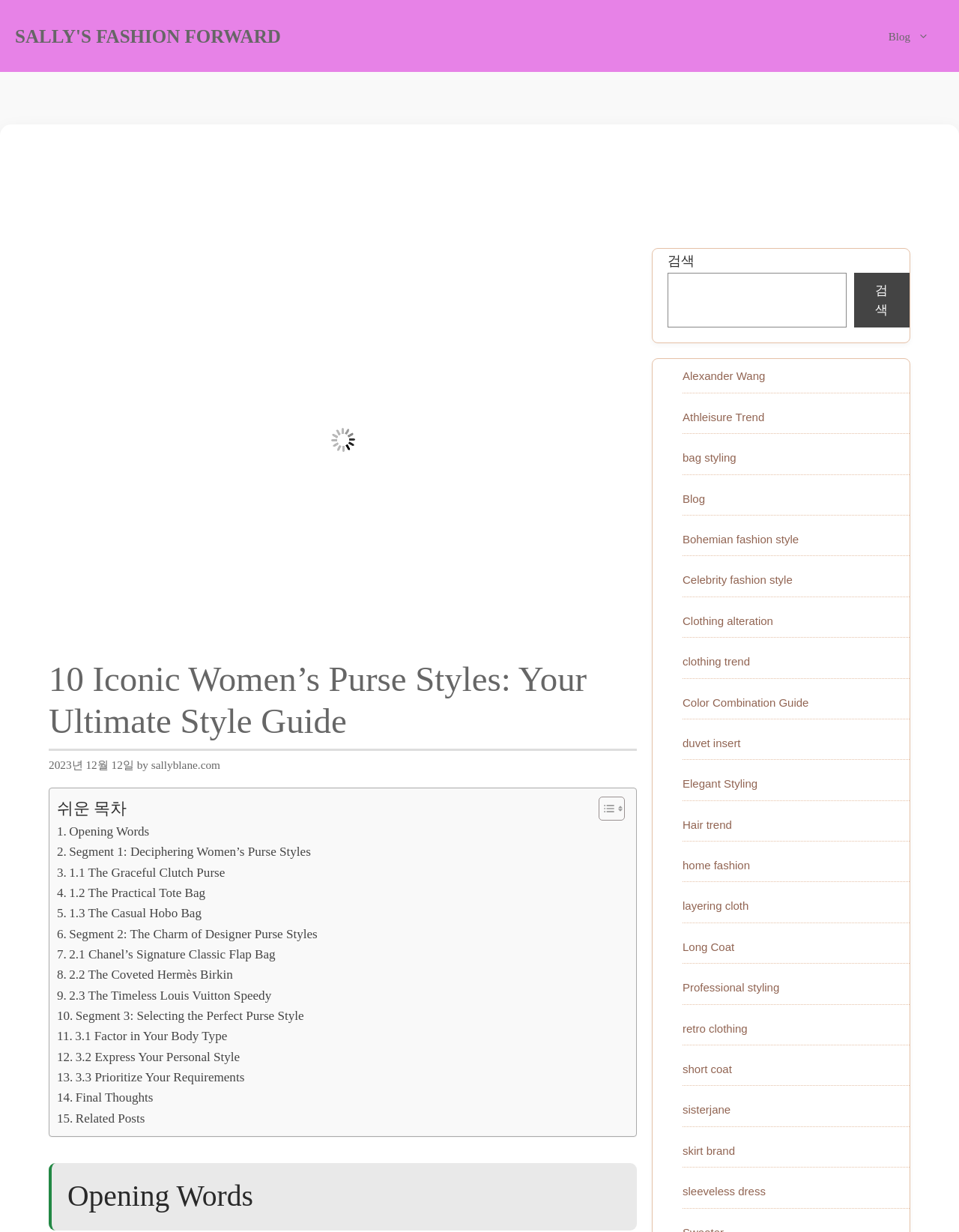Find the bounding box coordinates for the HTML element described as: "Blog". The coordinates should consist of four float values between 0 and 1, i.e., [left, top, right, bottom].

[0.712, 0.399, 0.735, 0.41]